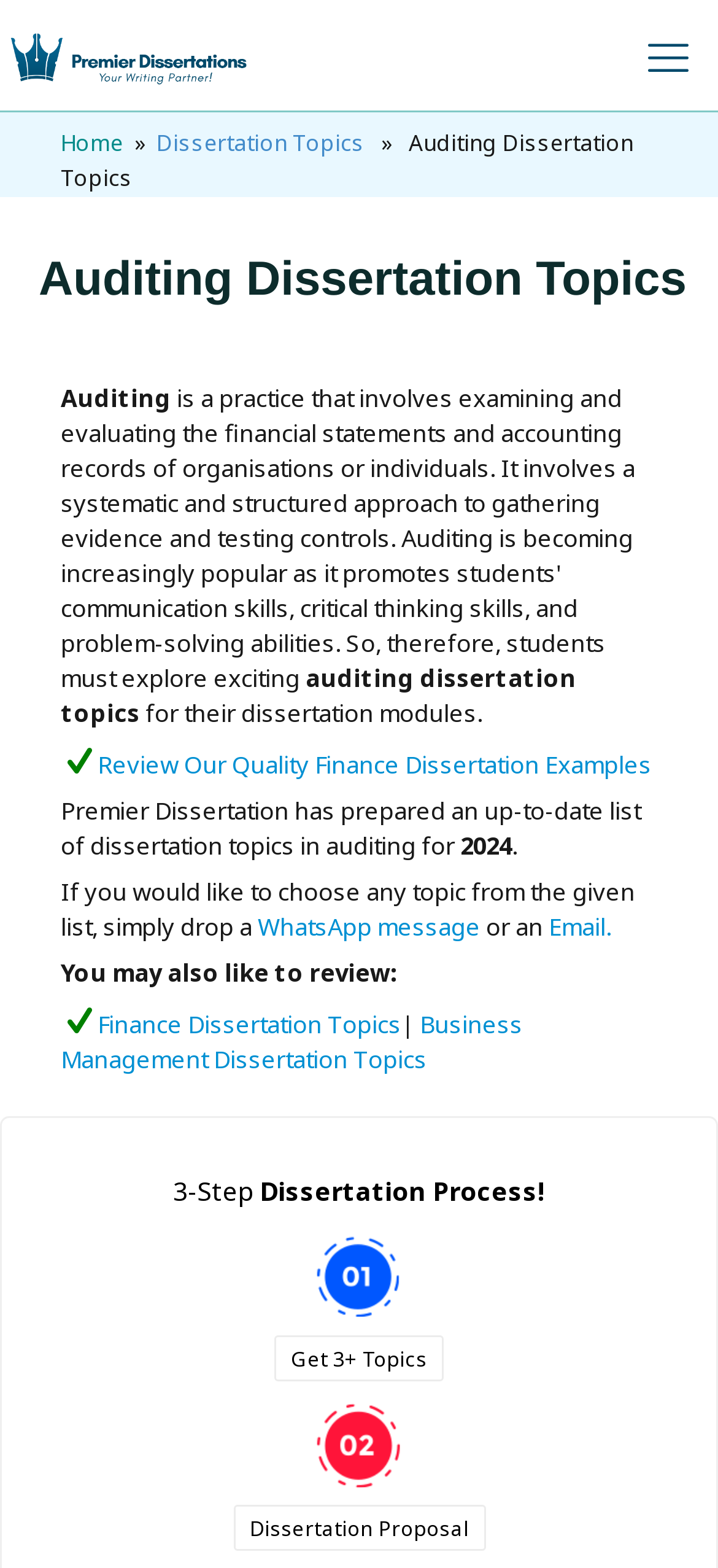Given the element description "Business Management Dissertation Topics" in the screenshot, predict the bounding box coordinates of that UI element.

[0.085, 0.643, 0.728, 0.686]